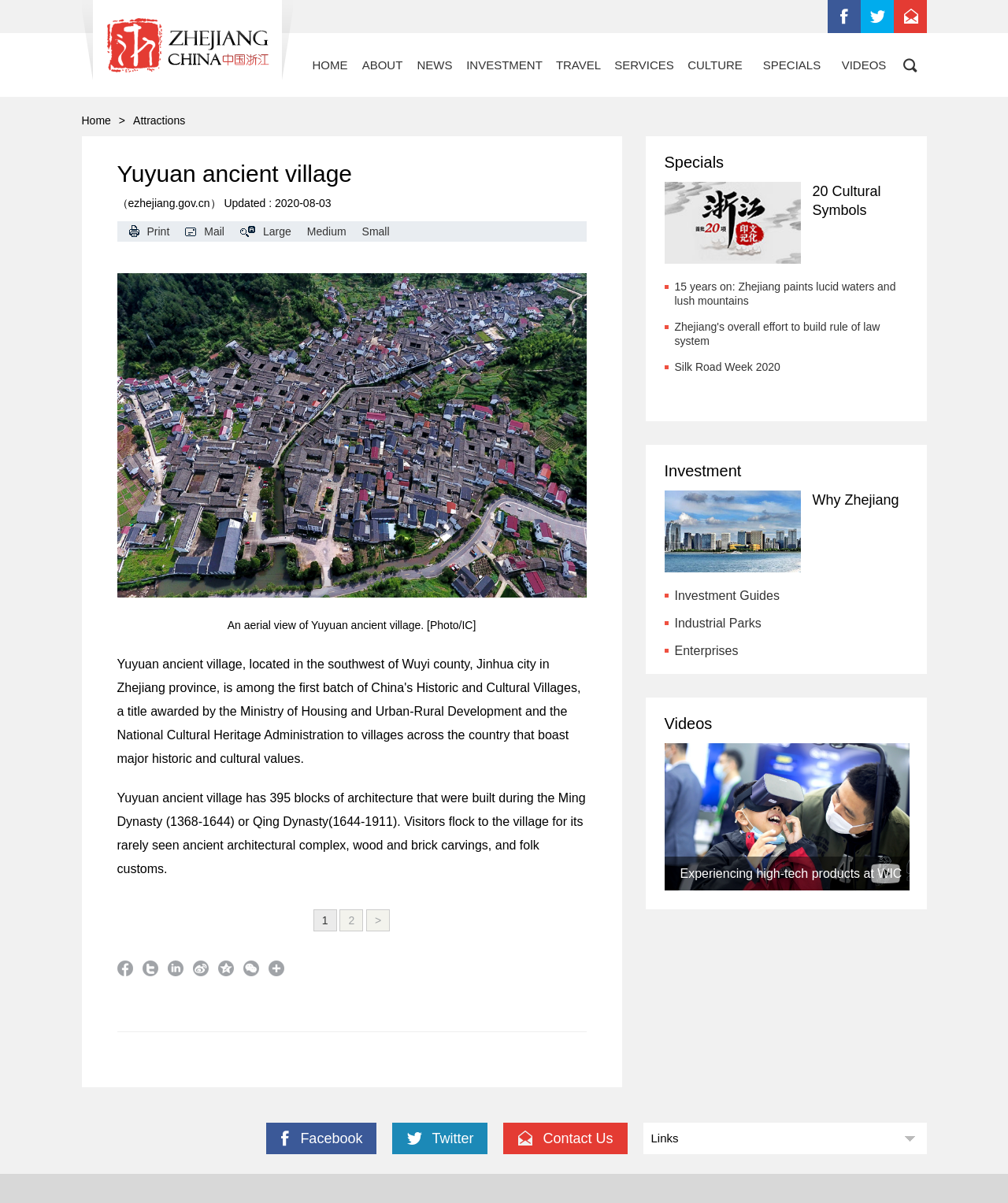Pinpoint the bounding box coordinates of the element to be clicked to execute the instruction: "Click on 'Join the Digital Cockfight Craze: Your Beginner’s Handbook to on How to Join Sabong Online' link".

None